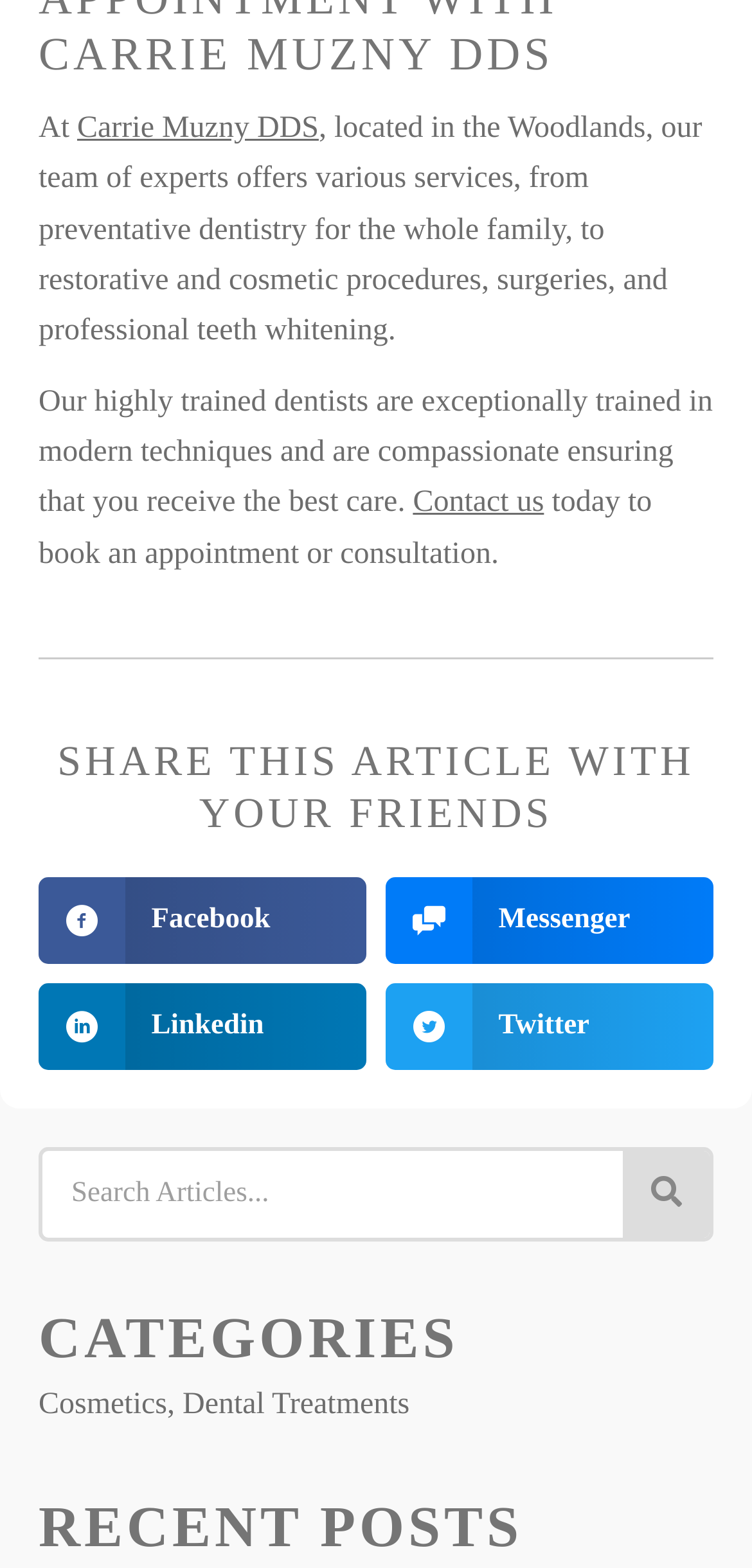For the given element description Search, determine the bounding box coordinates of the UI element. The coordinates should follow the format (top-left x, top-left y, bottom-right x, bottom-right y) and be within the range of 0 to 1.

[0.828, 0.361, 0.944, 0.416]